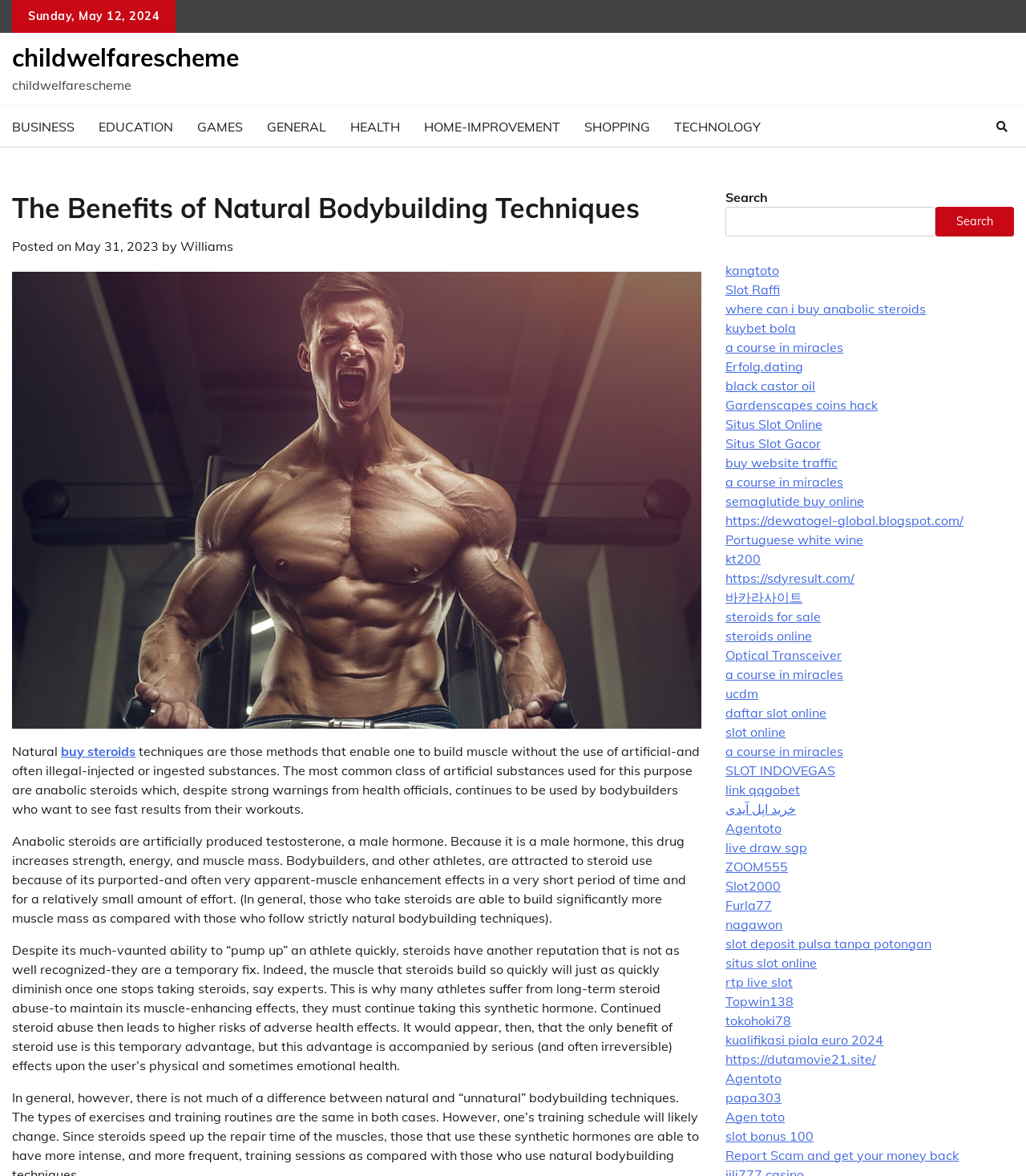Please analyze the image and give a detailed answer to the question:
What is the date of the latest article?

I found the date of the latest article by looking at the 'Posted on' section, which is located below the main heading. The date is specified as 'May 31, 2023'.